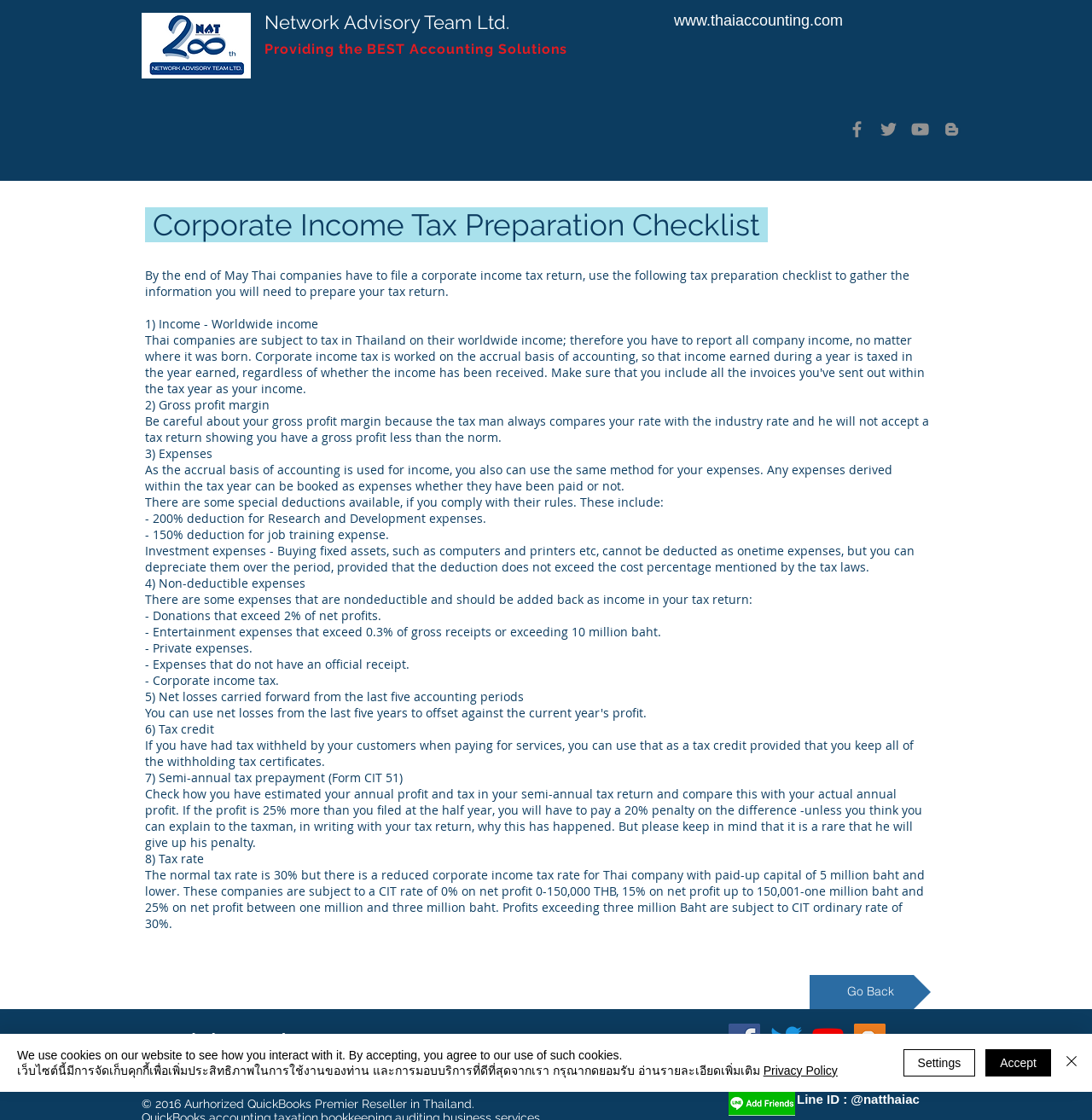Please respond to the question using a single word or phrase:
What is the purpose of the semi-annual tax prepayment?

To estimate annual profit and tax